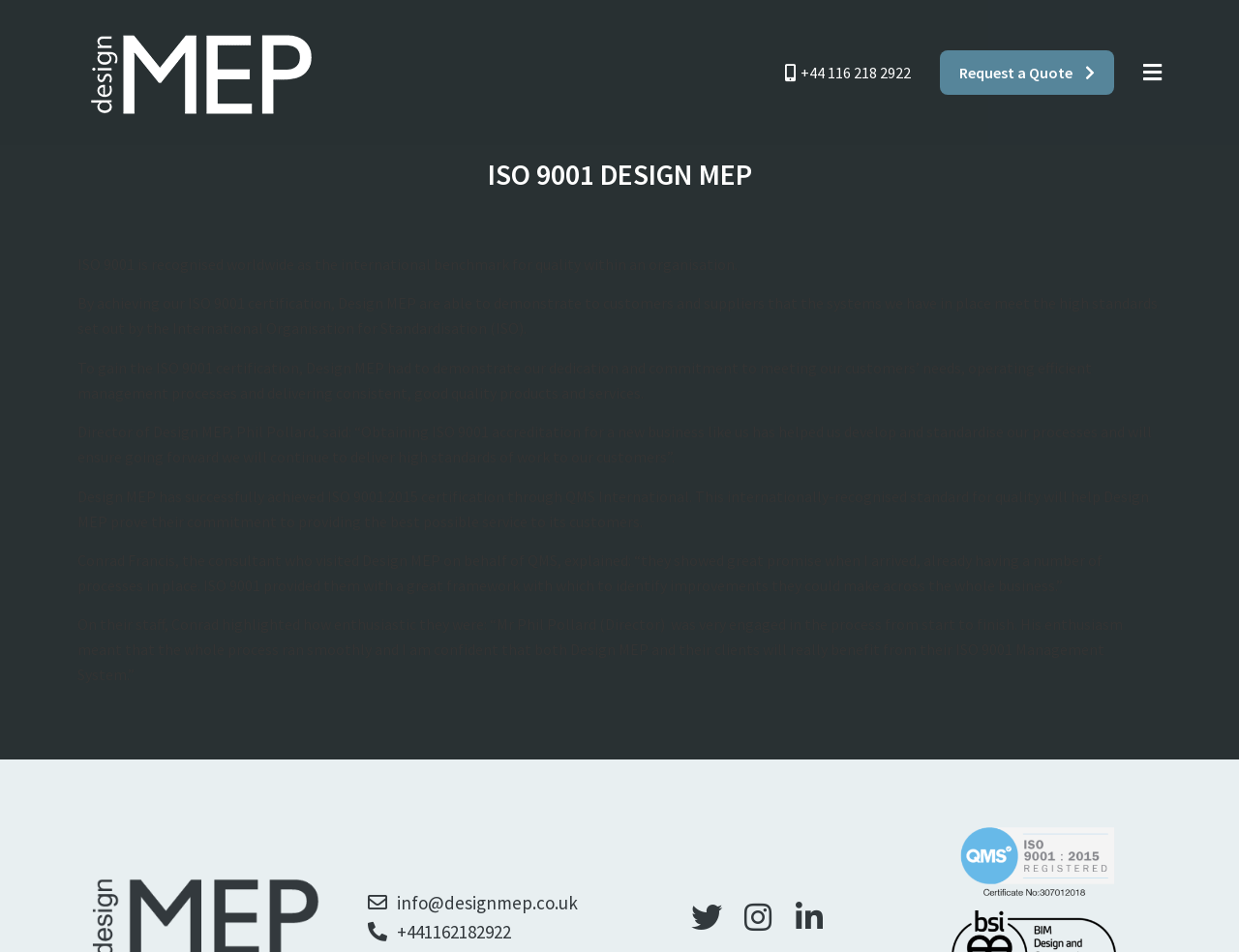Locate the bounding box coordinates for the element described below: "Instagram". The coordinates must be four float values between 0 and 1, formatted as [left, top, right, bottom].

[0.599, 0.947, 0.624, 0.98]